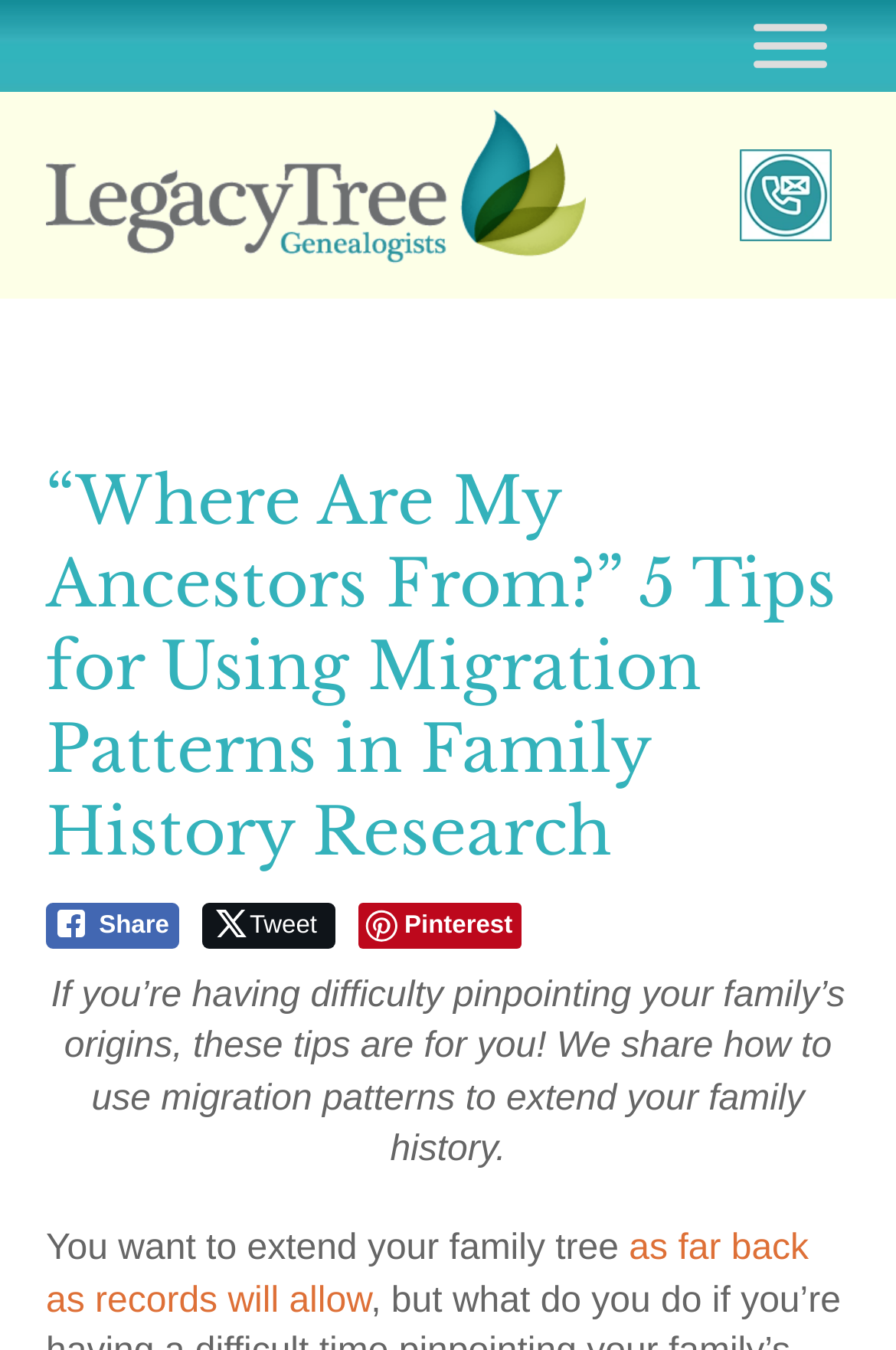Find the main header of the webpage and produce its text content.

“Where Are My Ancestors From?” 5 Tips for Using Migration Patterns in Family History Research